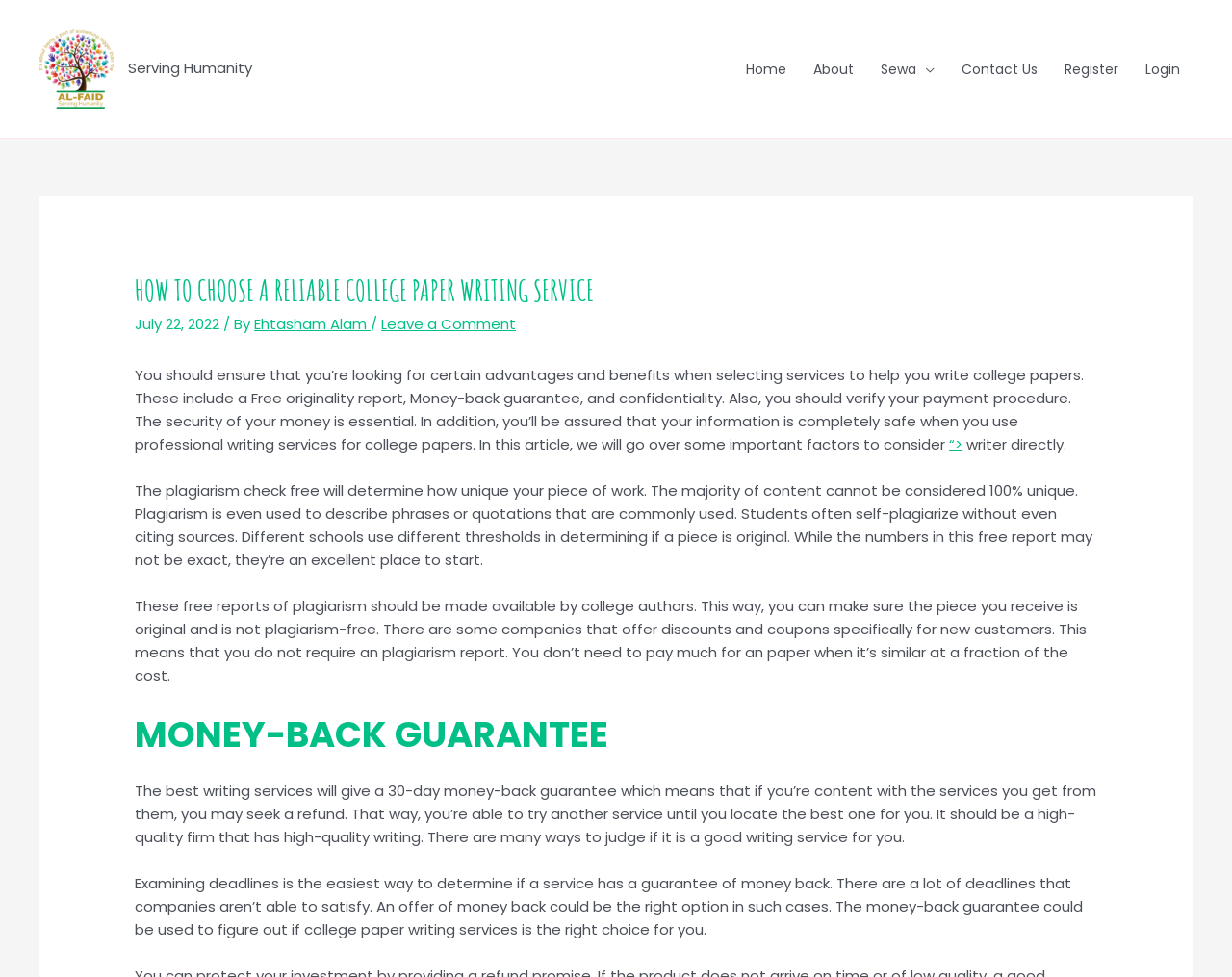What is the purpose of the money-back guarantee?
Using the image as a reference, answer with just one word or a short phrase.

To try another service